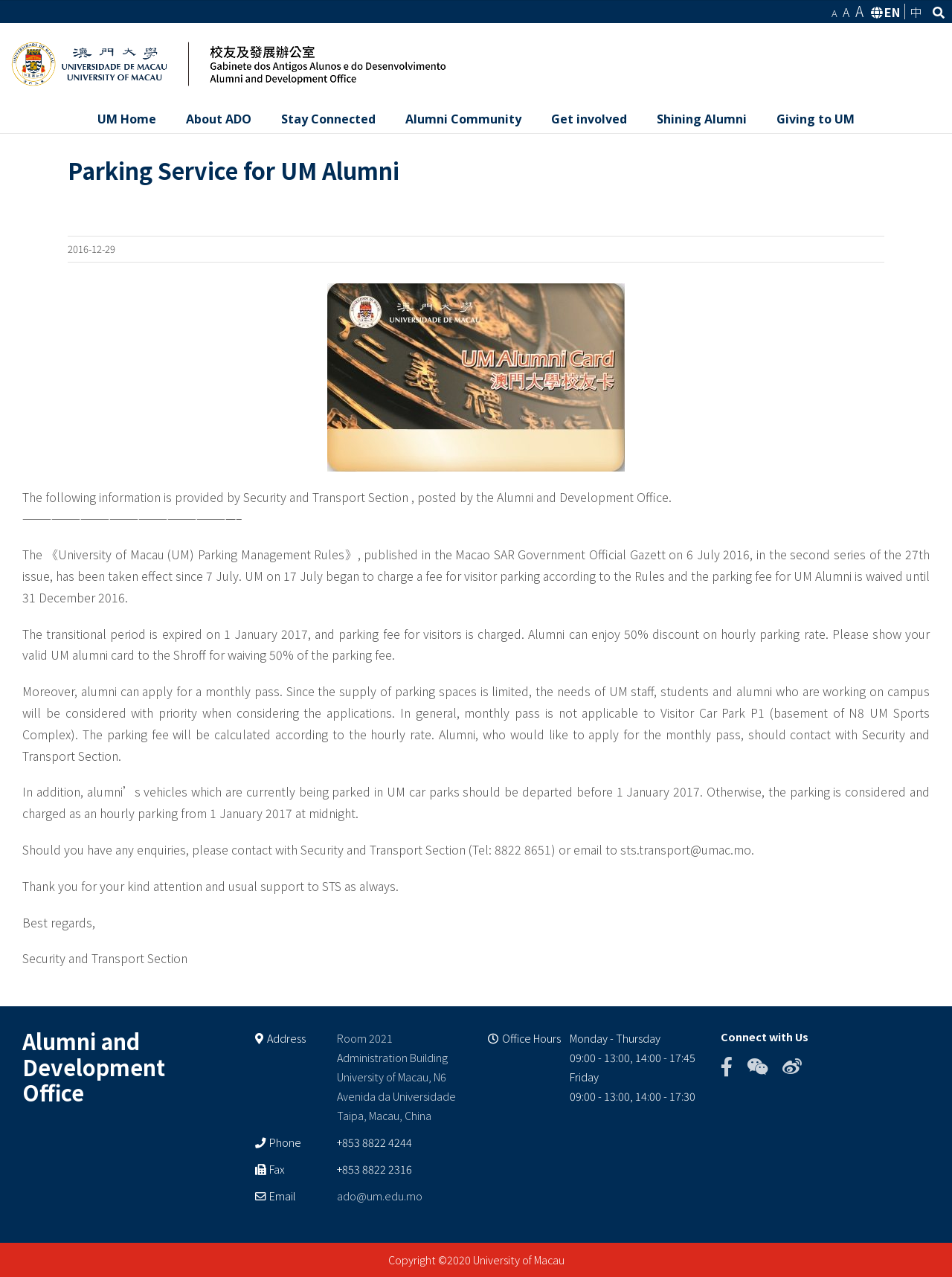What is the email address of Alumni and Development Office?
Provide a well-explained and detailed answer to the question.

The answer can be found in the text 'Email: ado@um.edu.mo' which provides the email address of Alumni and Development Office.